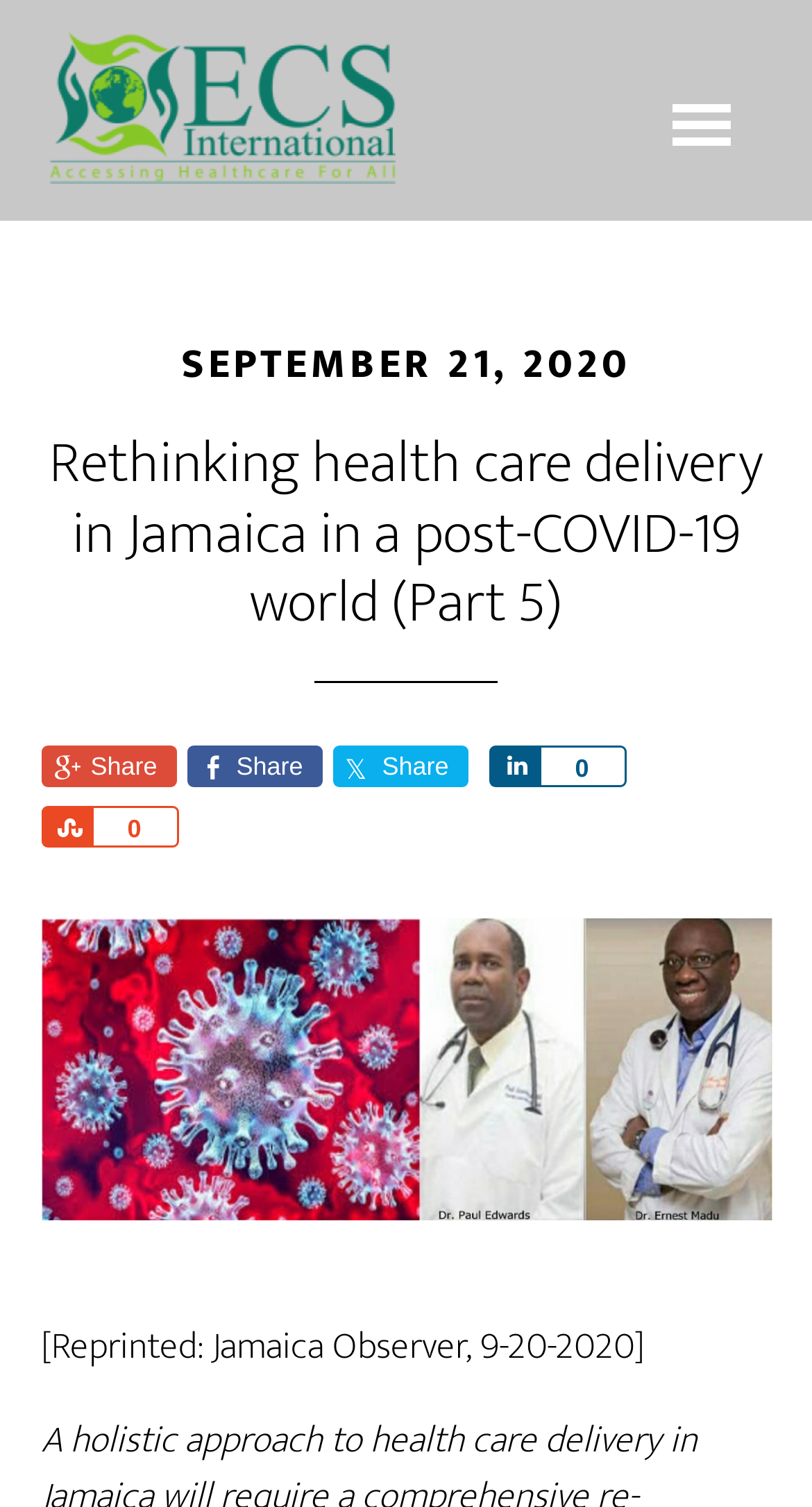Please identify the bounding box coordinates of the area I need to click to accomplish the following instruction: "Visit ECS International website".

[0.05, 0.021, 0.5, 0.126]